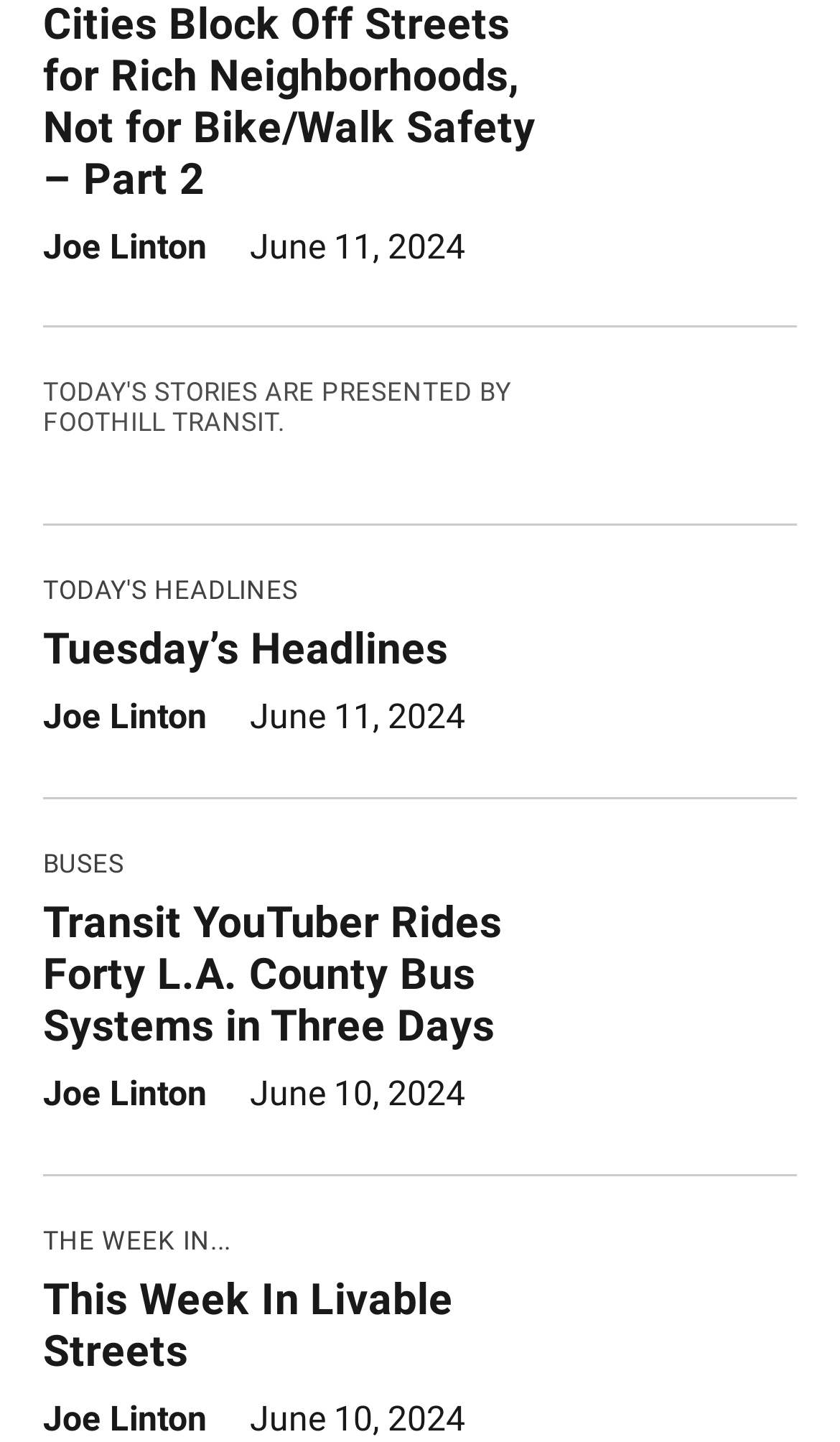Pinpoint the bounding box coordinates of the clickable area necessary to execute the following instruction: "visit buses page". The coordinates should be given as four float numbers between 0 and 1, namely [left, top, right, bottom].

[0.051, 0.59, 0.148, 0.61]